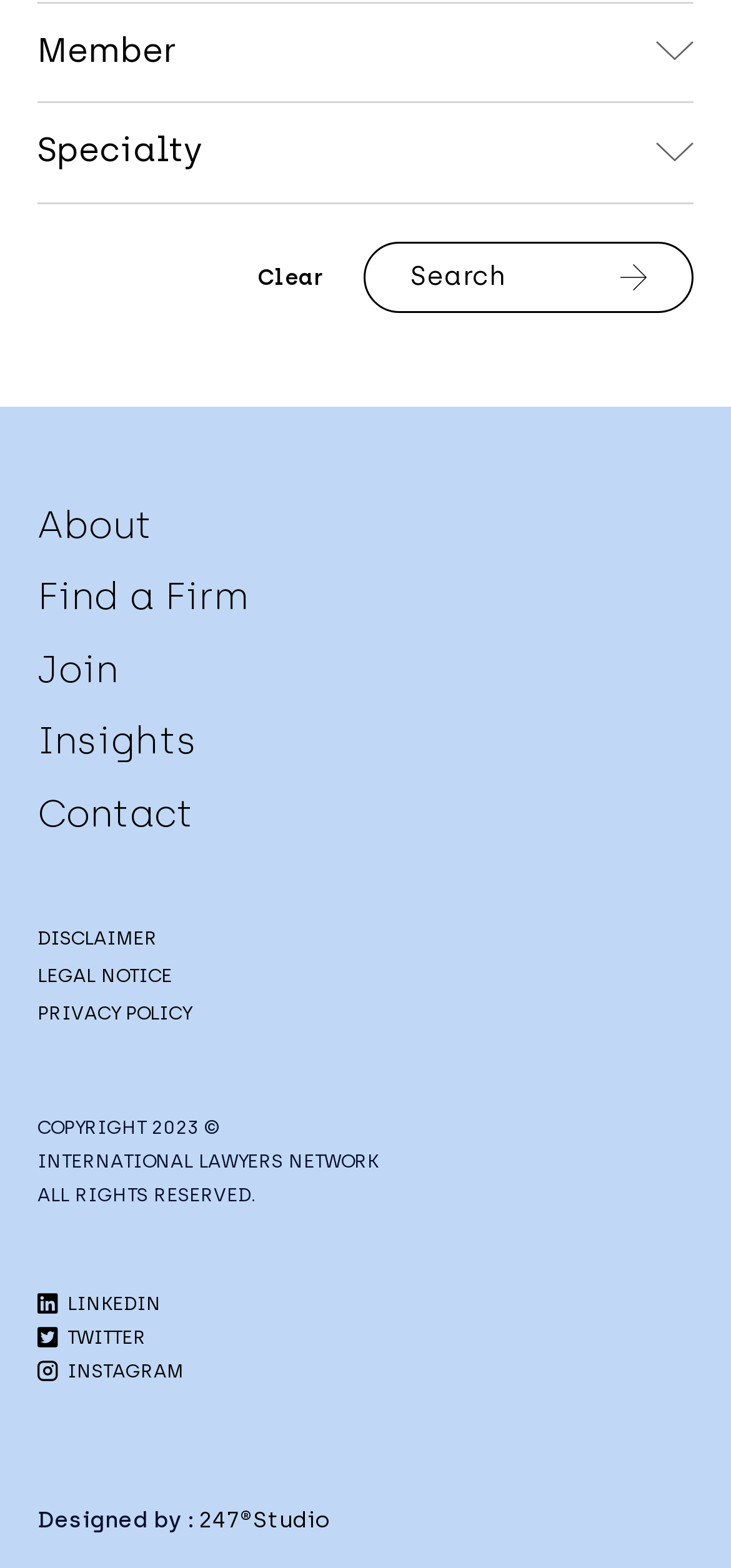What is the text on the button next to the 'Clear' link?
Please use the image to provide an in-depth answer to the question.

I looked at the button element next to the 'Clear' link and found the text 'Search'.